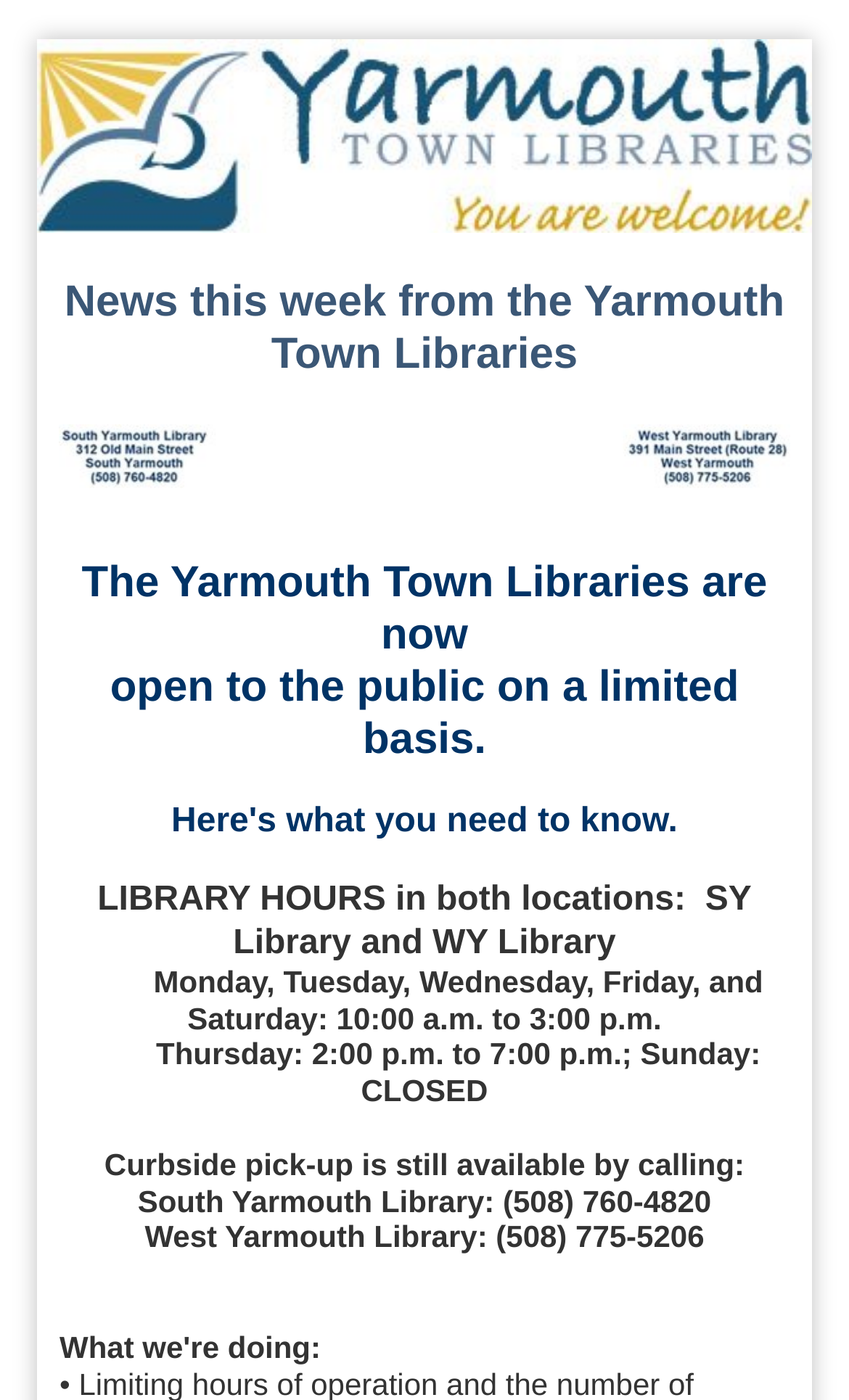How can curbside pick-up be arranged? Observe the screenshot and provide a one-word or short phrase answer.

By calling